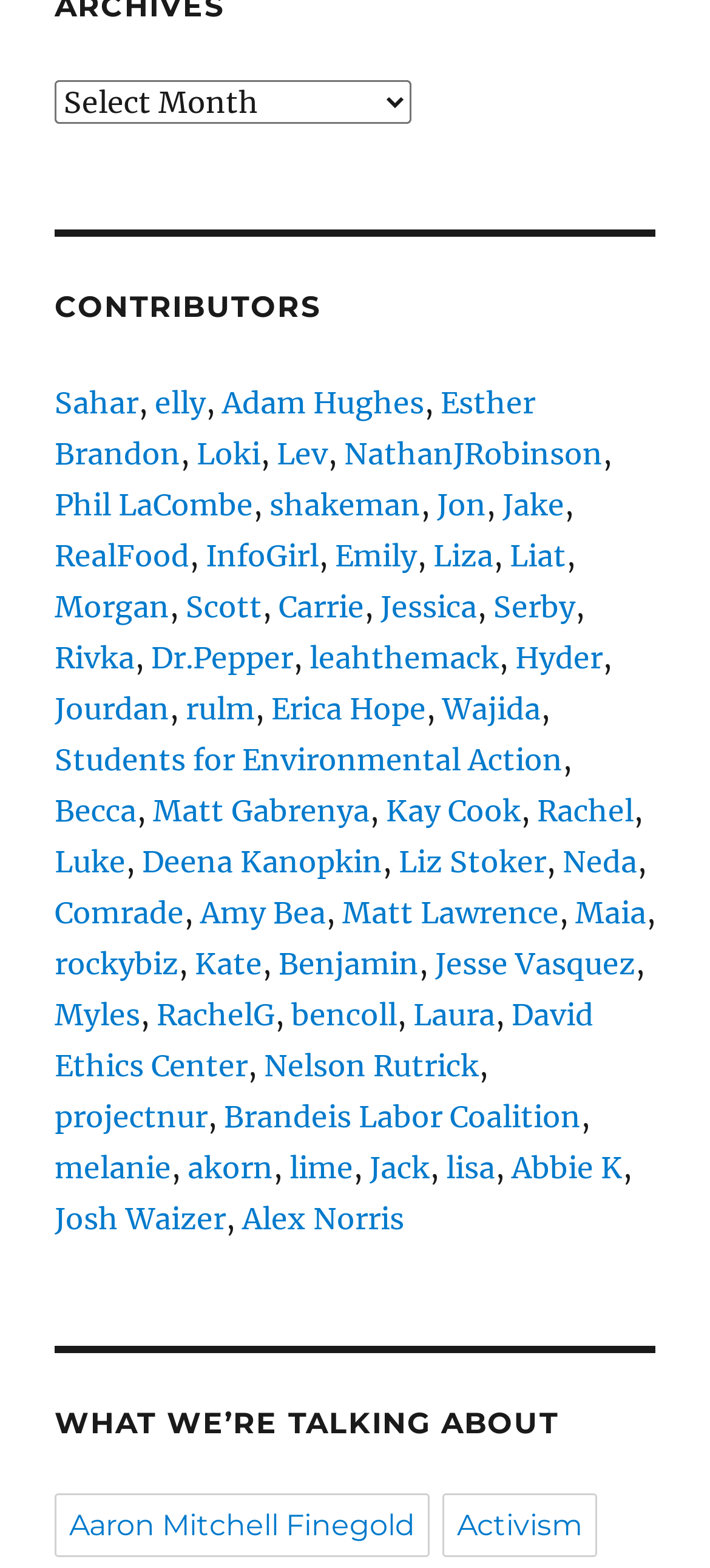Bounding box coordinates should be provided in the format (top-left x, top-left y, bottom-right x, bottom-right y) with all values between 0 and 1. Identify the bounding box for this UI element: Jack

[0.52, 0.733, 0.605, 0.756]